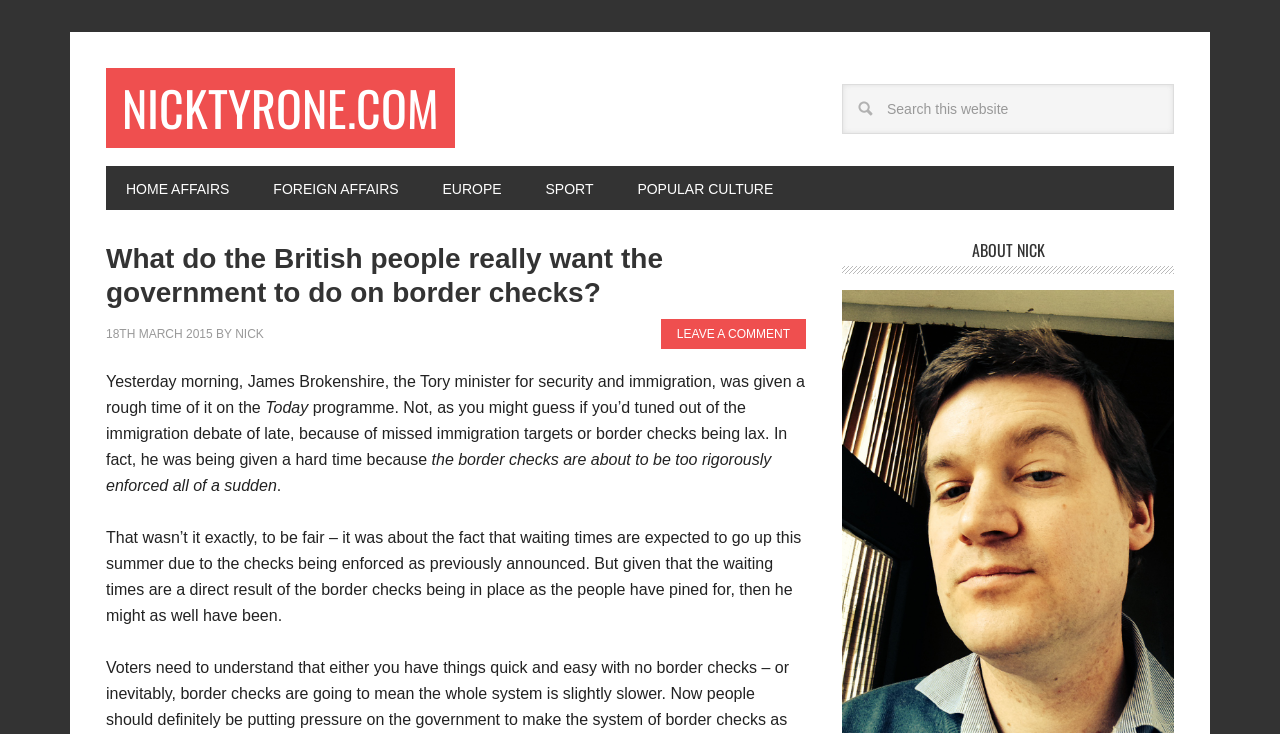Locate the bounding box coordinates of the clickable part needed for the task: "Leave a comment".

[0.516, 0.435, 0.63, 0.476]